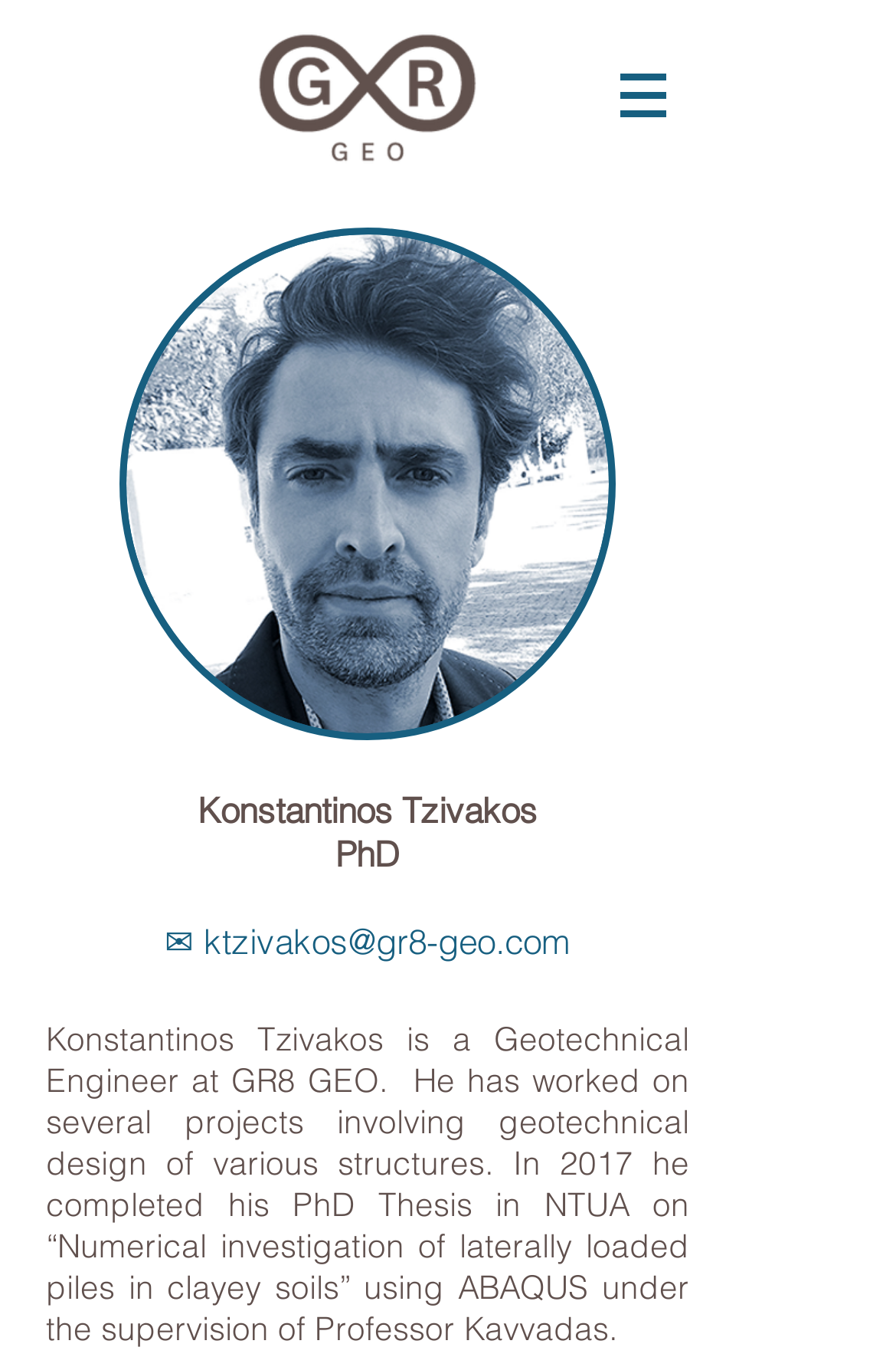What is the email address of Konstantinos Tzivakos?
Please provide a single word or phrase as the answer based on the screenshot.

ktzivakos@gr8-geo.com